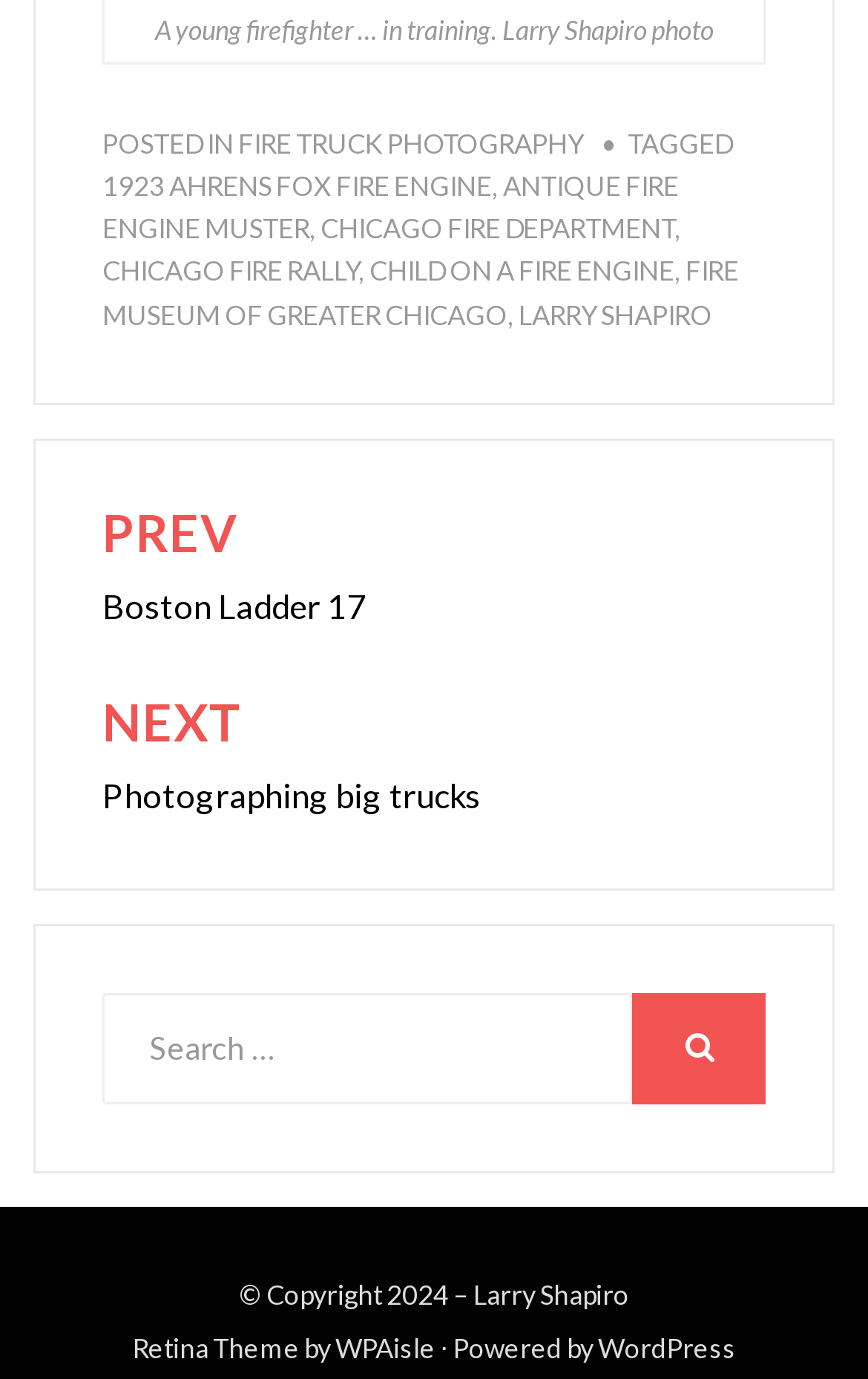What is the category of the post?
Answer the question with a detailed and thorough explanation.

The category of the post is mentioned in the footer section as a link 'FIRE TRUCK PHOTOGRAPHY', which is one of the tags associated with the post.